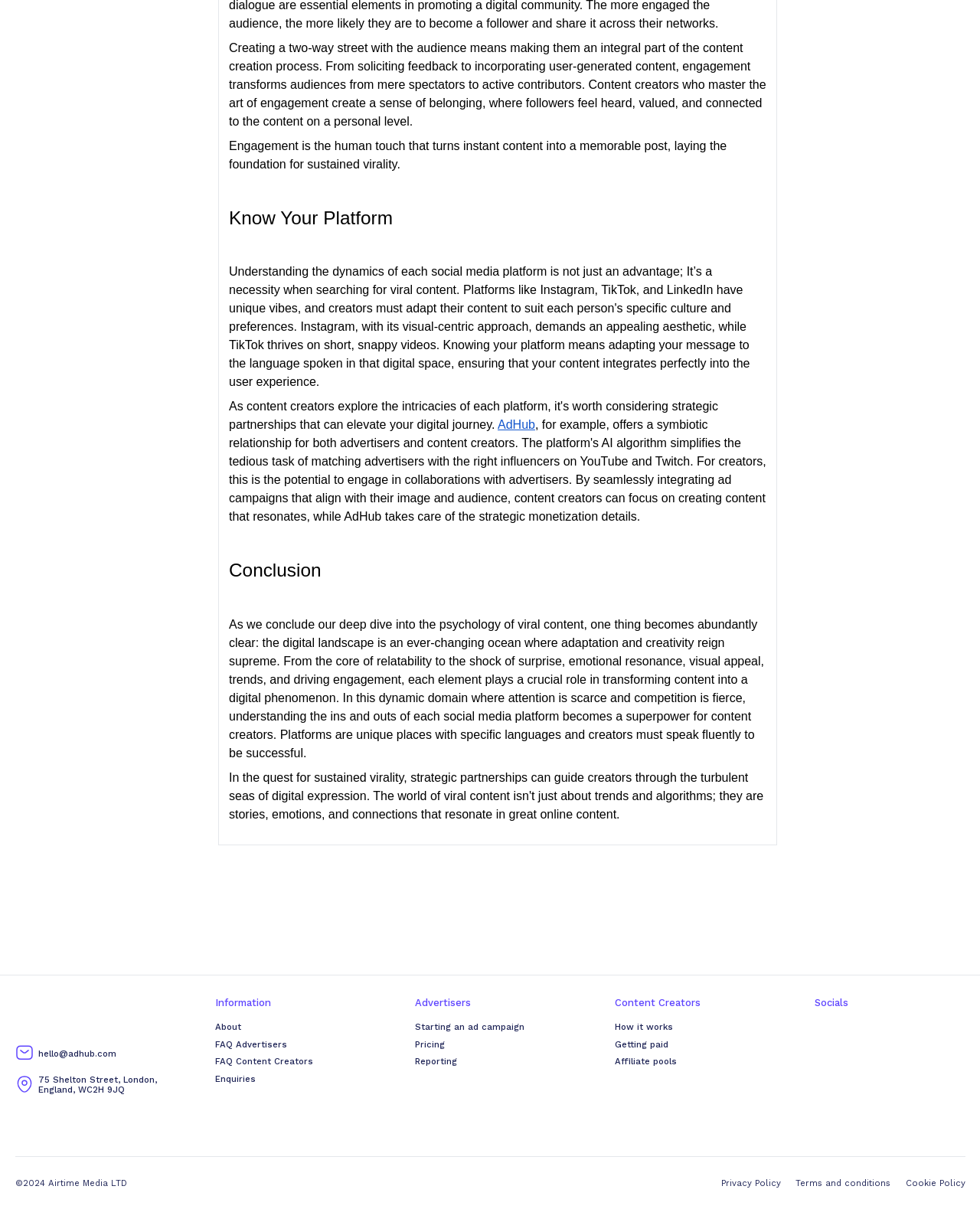Please analyze the image and provide a thorough answer to the question:
What is the copyright year?

The static text element with the copyright symbol and the year '2024' is located at the bottom of the webpage, suggesting that it is the copyright information for the content.